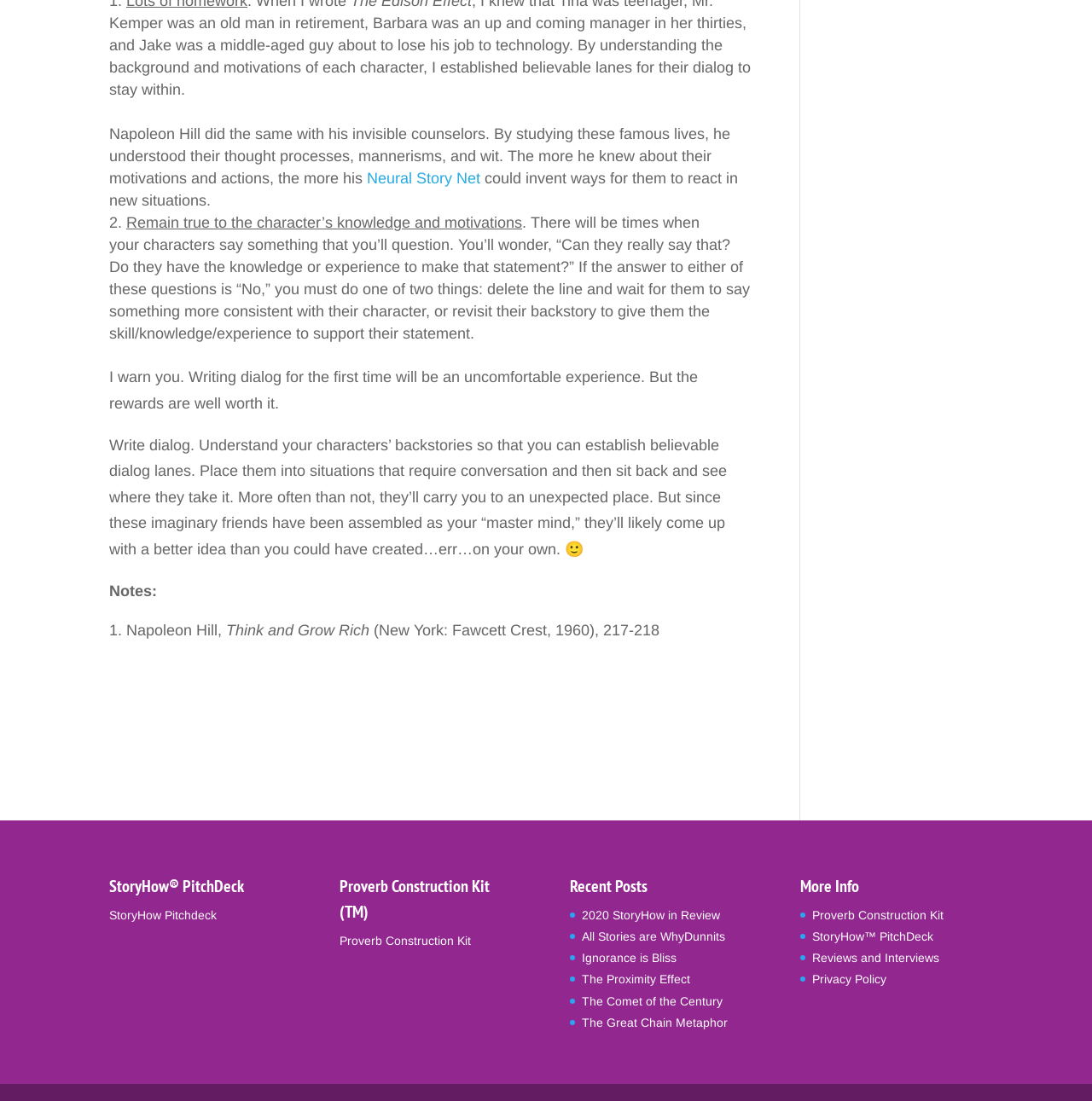What is the purpose of creating dialog for characters?
Give a detailed and exhaustive answer to the question.

I found the answer by reading the text and understanding the context of creating dialog for characters, which is to establish believable dialog lanes, as mentioned in the sentence 'Write dialog. Understand your characters’ backstories so that you can establish believable dialog lanes.'